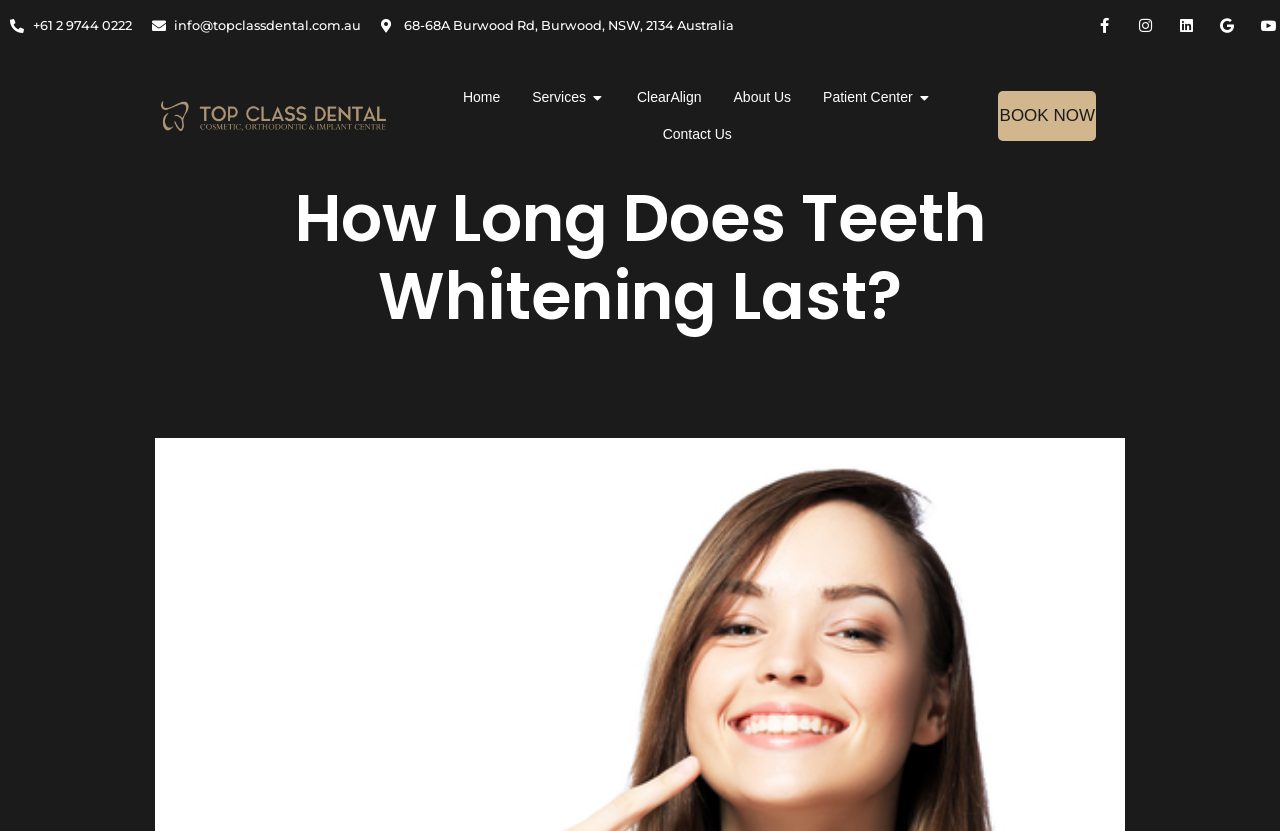Generate the title text from the webpage.

How Long Does Teeth Whitening Last?